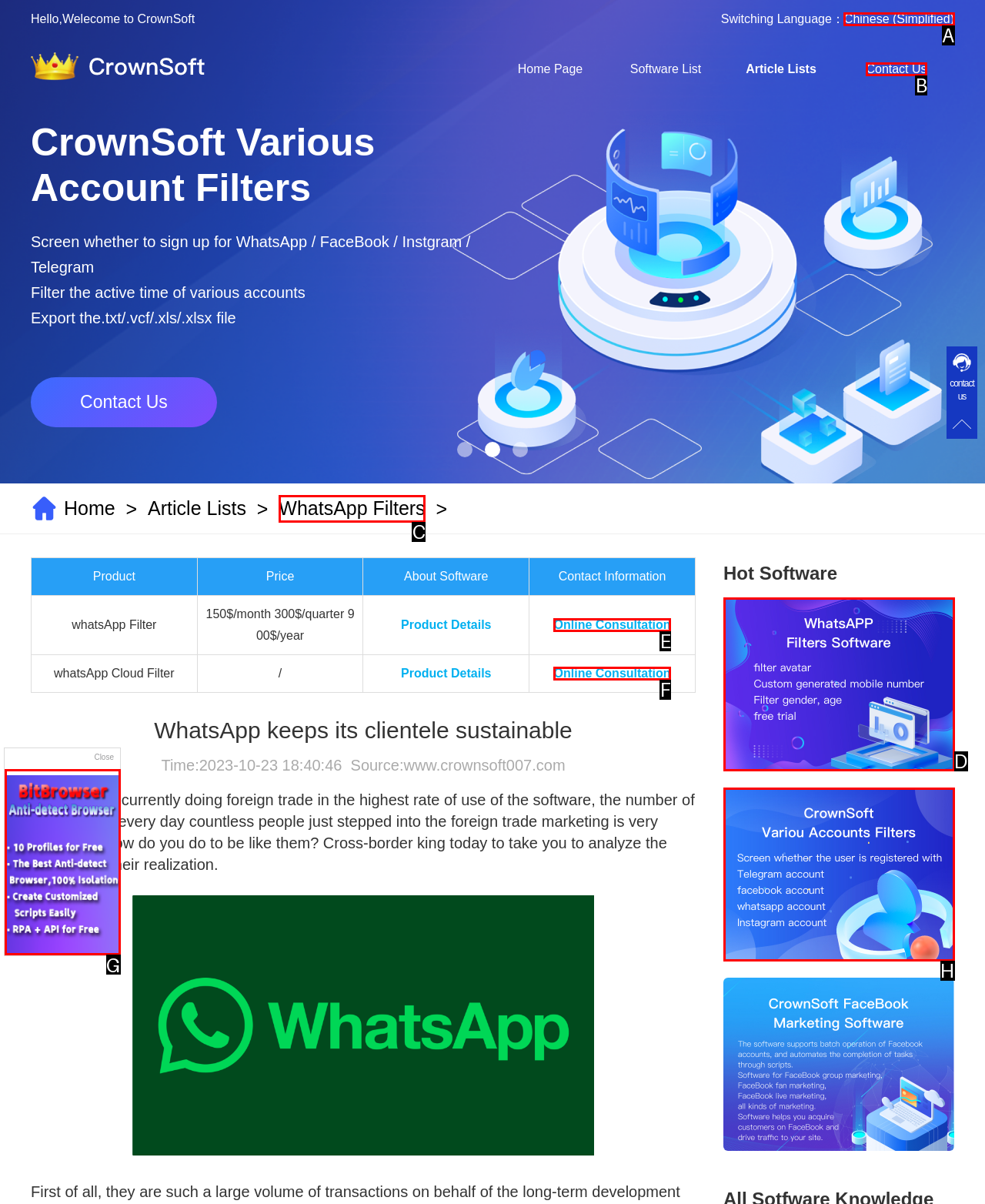Determine which option fits the element description: Mircea Popescu
Answer with the option’s letter directly.

None